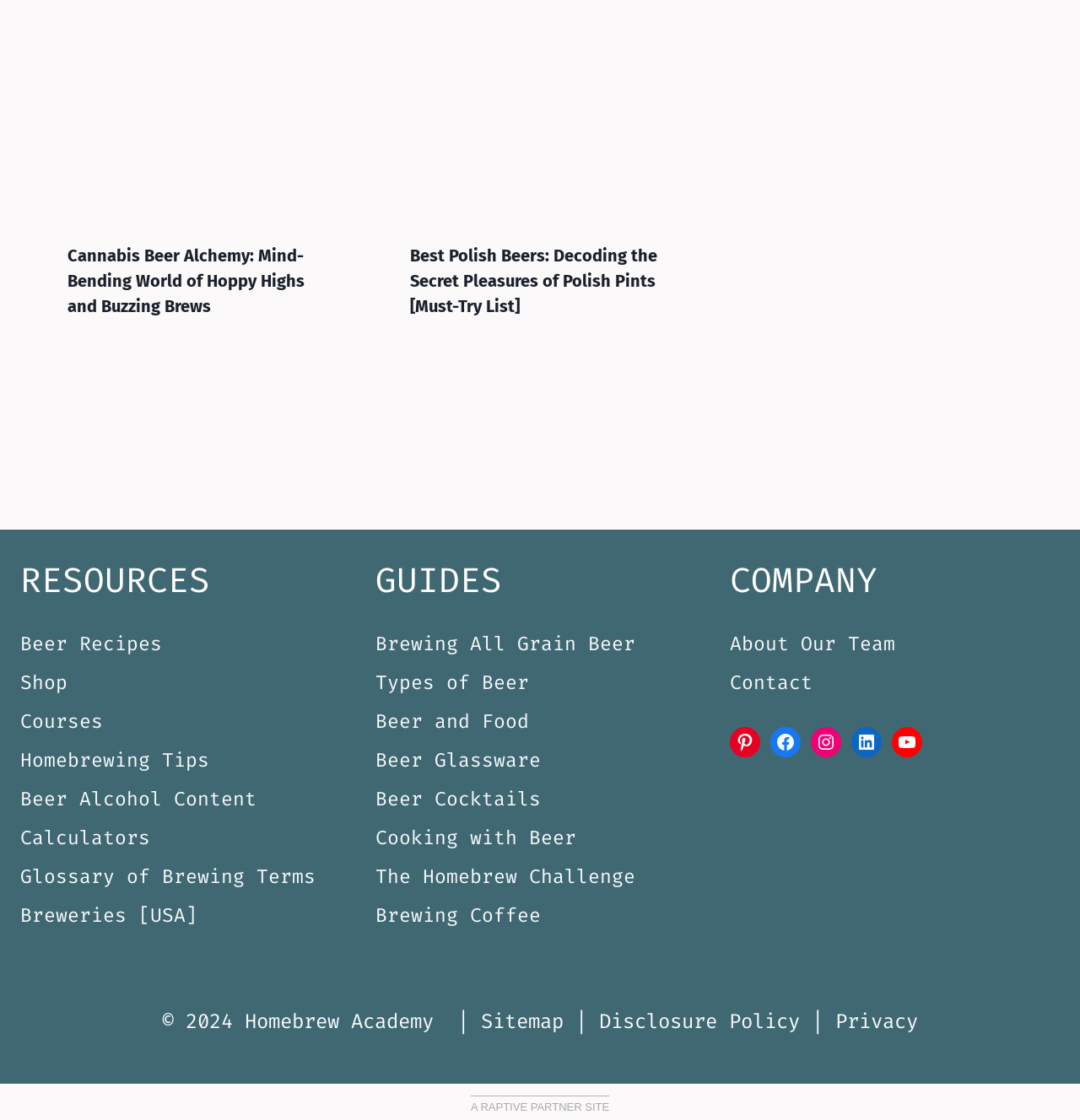Could you please study the image and provide a detailed answer to the question:
What is the copyright year of the webpage?

The webpage has a copyright notice at the bottom that states '© 2024 Homebrew Academy', indicating that the copyright year is 2024.